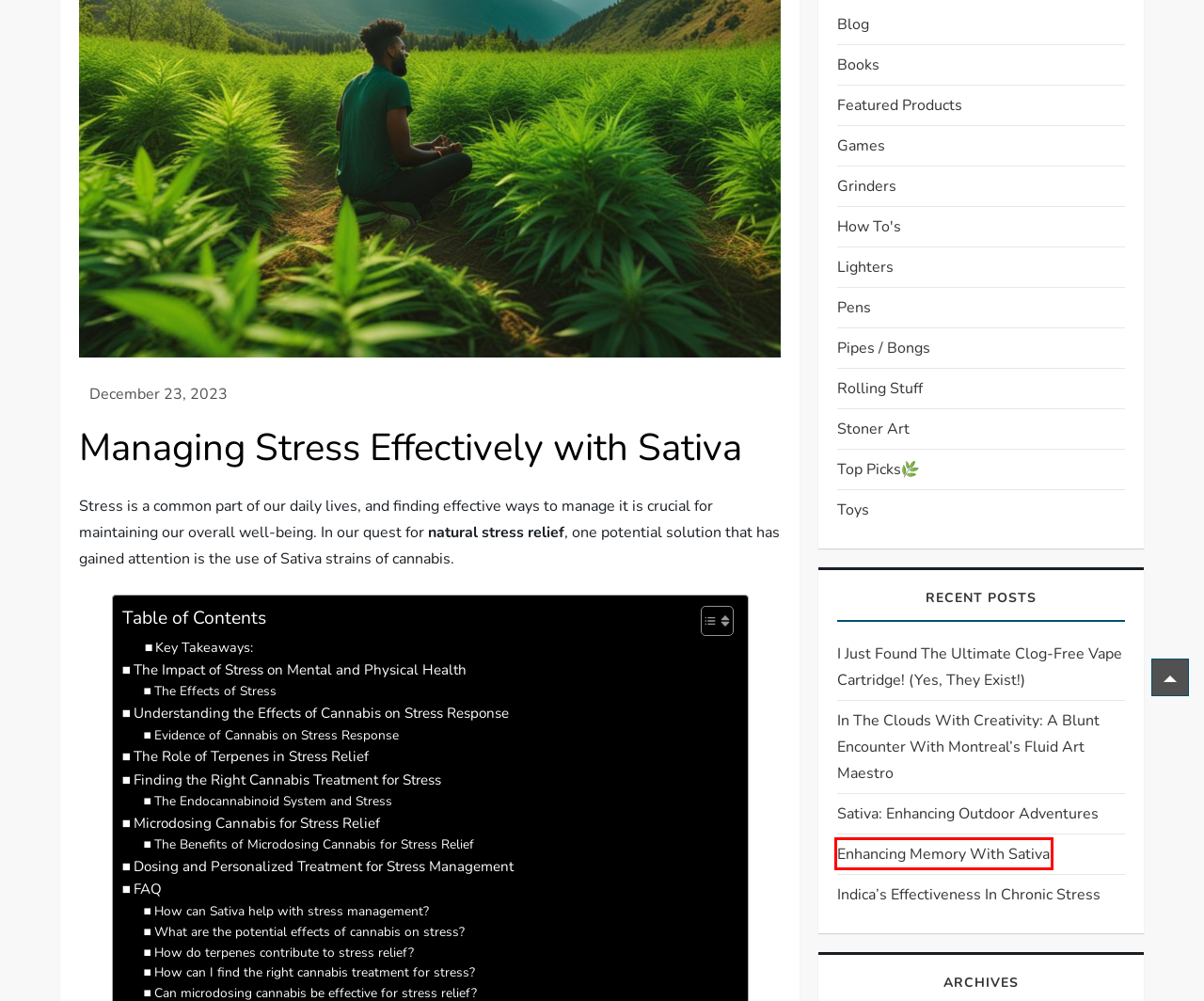You have a screenshot of a webpage with a red bounding box highlighting a UI element. Your task is to select the best webpage description that corresponds to the new webpage after clicking the element. Here are the descriptions:
A. Lighters | HoldMyBlunt
B. Sativa: Enhancing Outdoor Adventures
C. Indica's Effectiveness in Chronic Stress
D. I Just Found the Ultimate Clog-Free Vape Cartridge! (Yes, They Exist!)
E. Rolling Stuff | HoldMyBlunt
F. Enhancing Memory with Sativa
G. In the Clouds with Creativity: A Blunt Encounter with Montreal's Fluid
H. Affiliate Disclosure | HoldMyBlunt

F